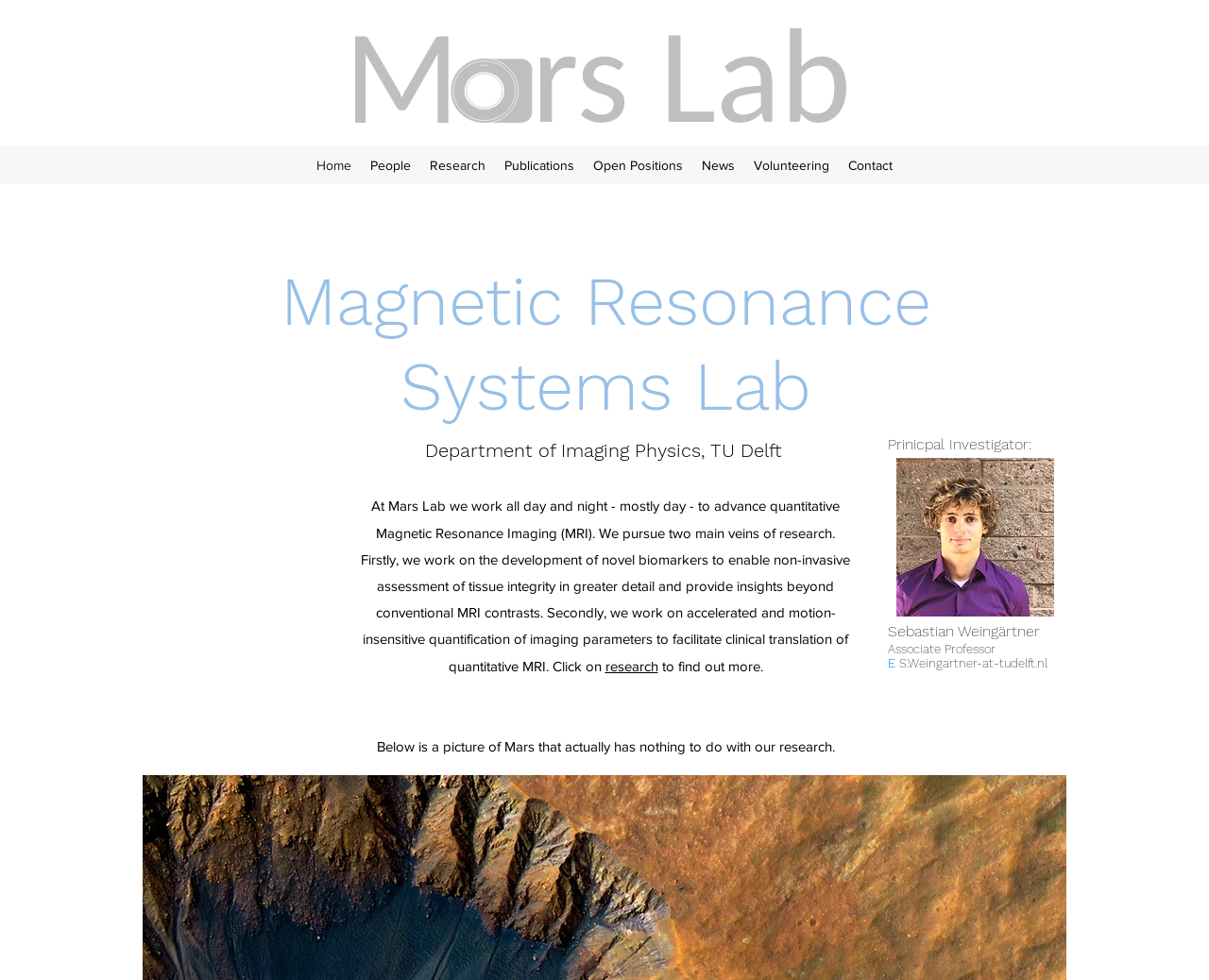Find the bounding box coordinates of the clickable region needed to perform the following instruction: "Read more about the research". The coordinates should be provided as four float numbers between 0 and 1, i.e., [left, top, right, bottom].

[0.5, 0.671, 0.544, 0.687]